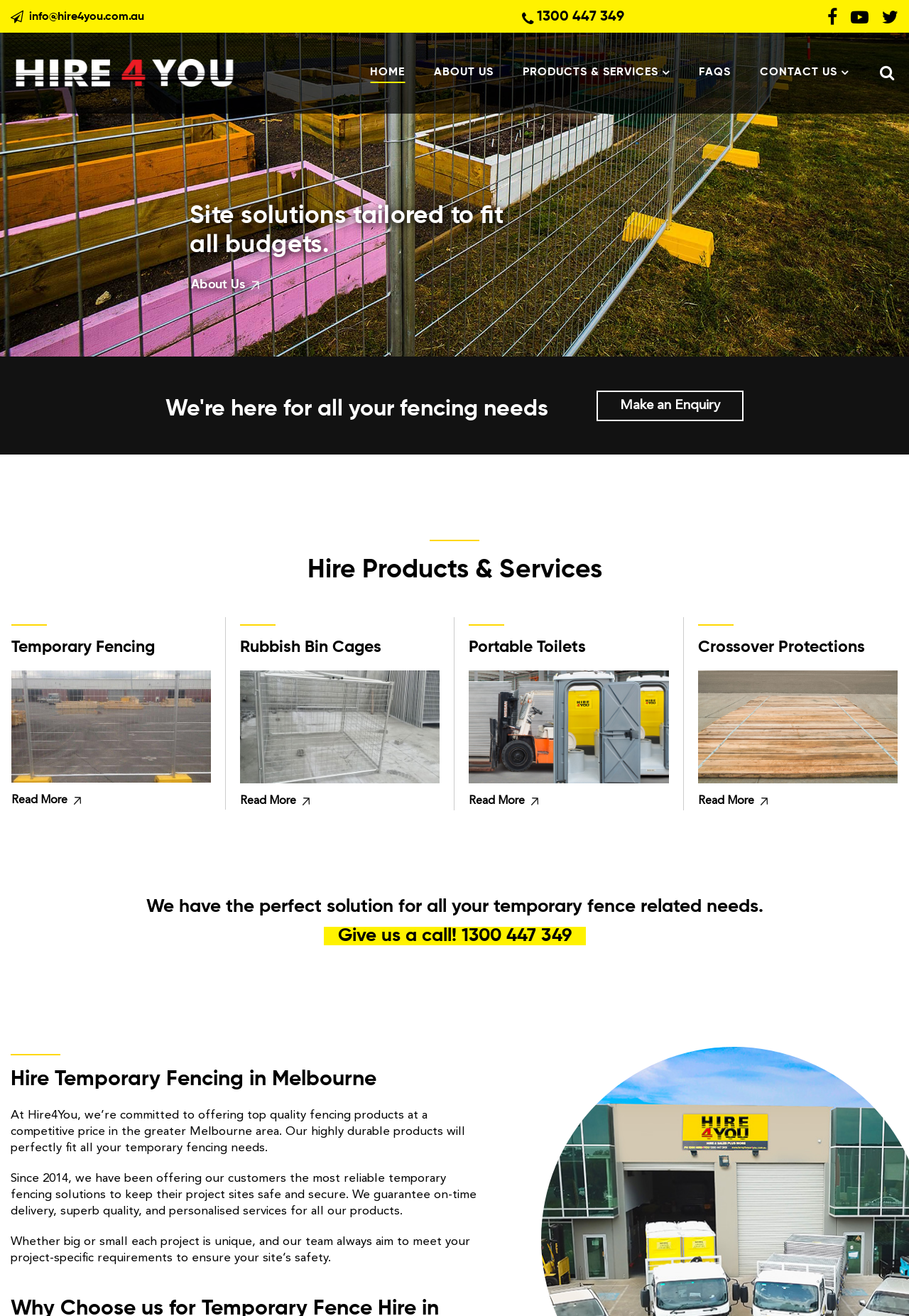Please identify the bounding box coordinates of the element's region that needs to be clicked to fulfill the following instruction: "Click HOME". The bounding box coordinates should consist of four float numbers between 0 and 1, i.e., [left, top, right, bottom].

[0.407, 0.042, 0.461, 0.069]